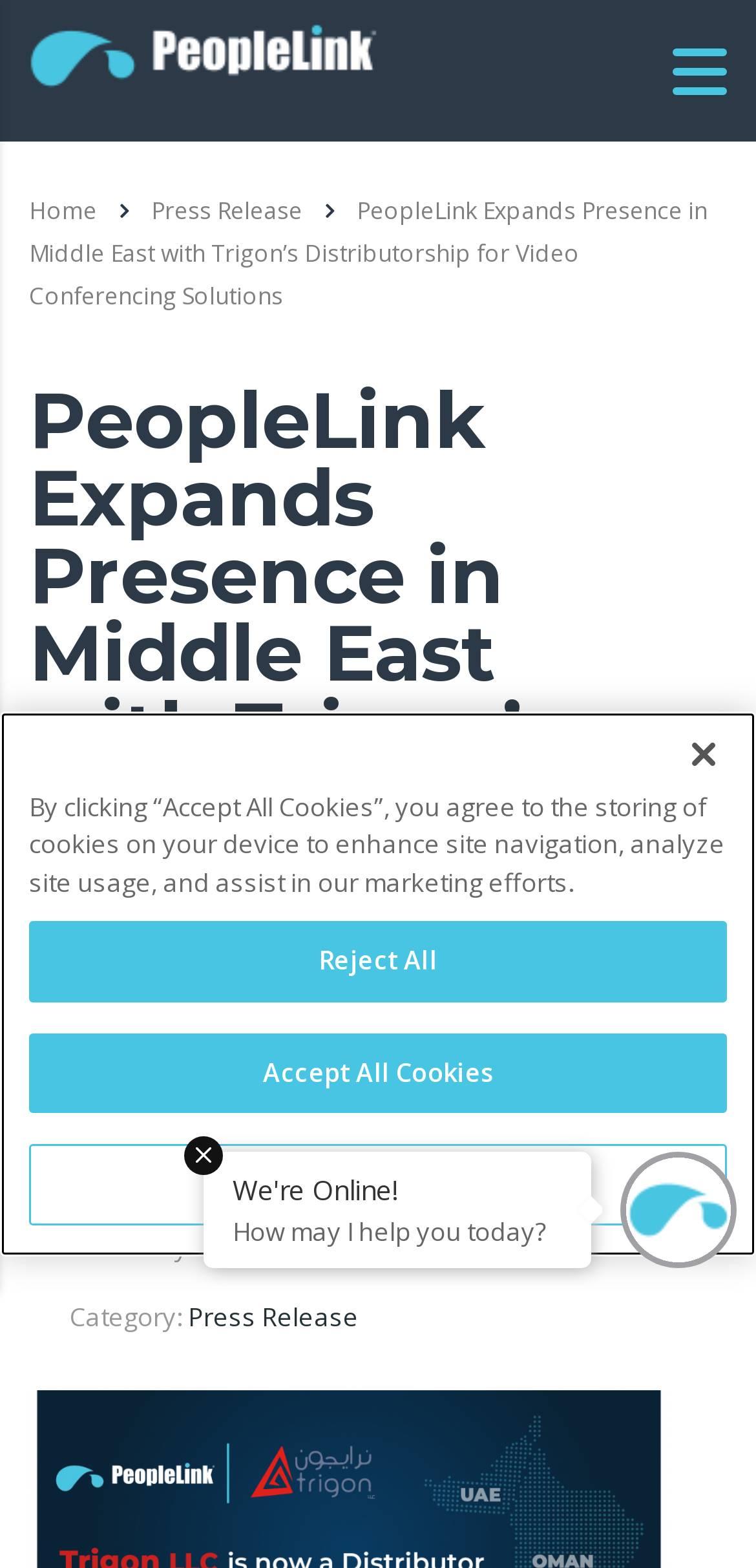Provide a short answer using a single word or phrase for the following question: 
What is the name of the company that expands its presence in the Middle East?

PeopleLink